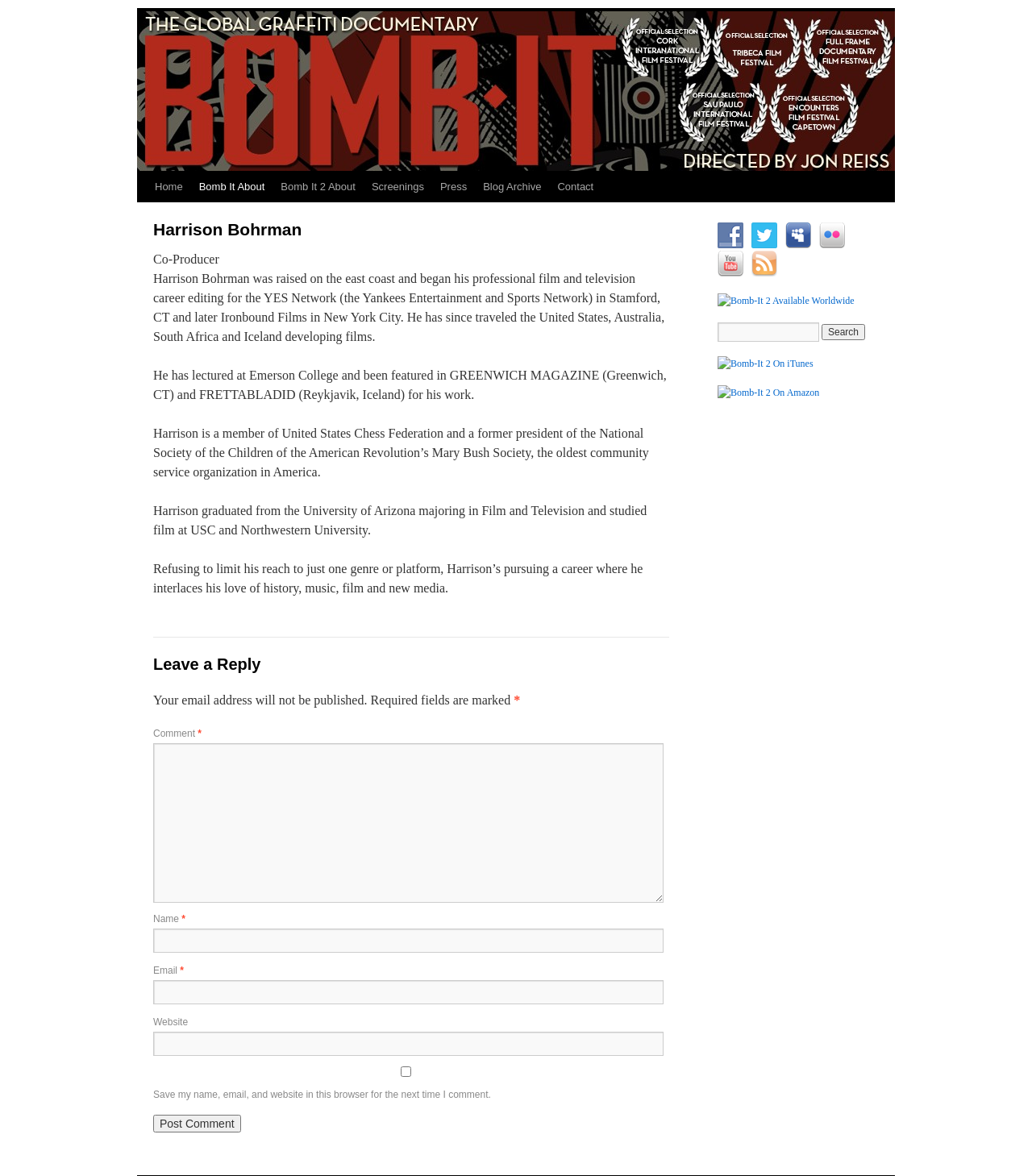Identify the bounding box coordinates of the clickable section necessary to follow the following instruction: "Post a comment". The coordinates should be presented as four float numbers from 0 to 1, i.e., [left, top, right, bottom].

[0.148, 0.948, 0.233, 0.963]